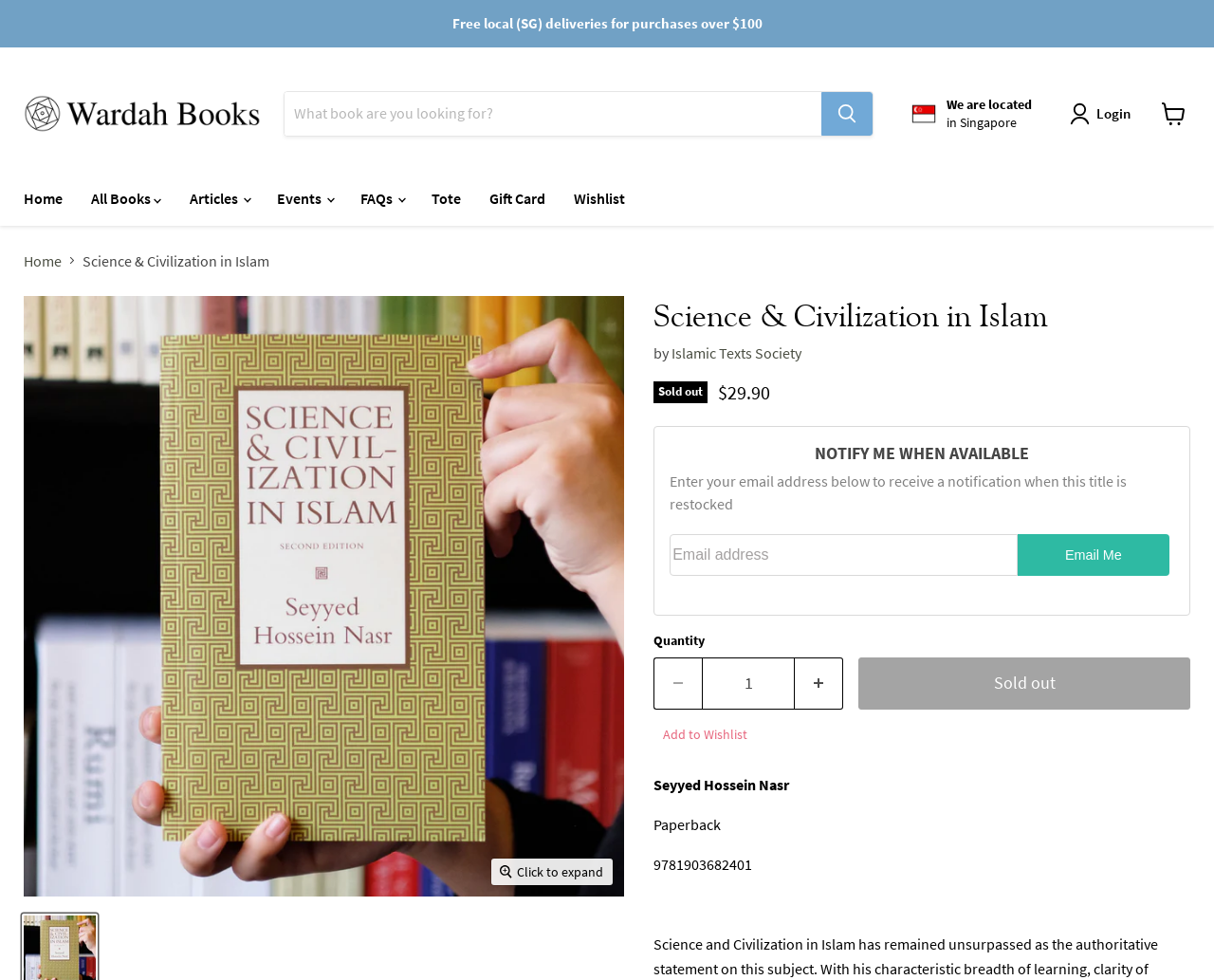Could you determine the bounding box coordinates of the clickable element to complete the instruction: "Login"? Provide the coordinates as four float numbers between 0 and 1, i.e., [left, top, right, bottom].

[0.881, 0.104, 0.938, 0.127]